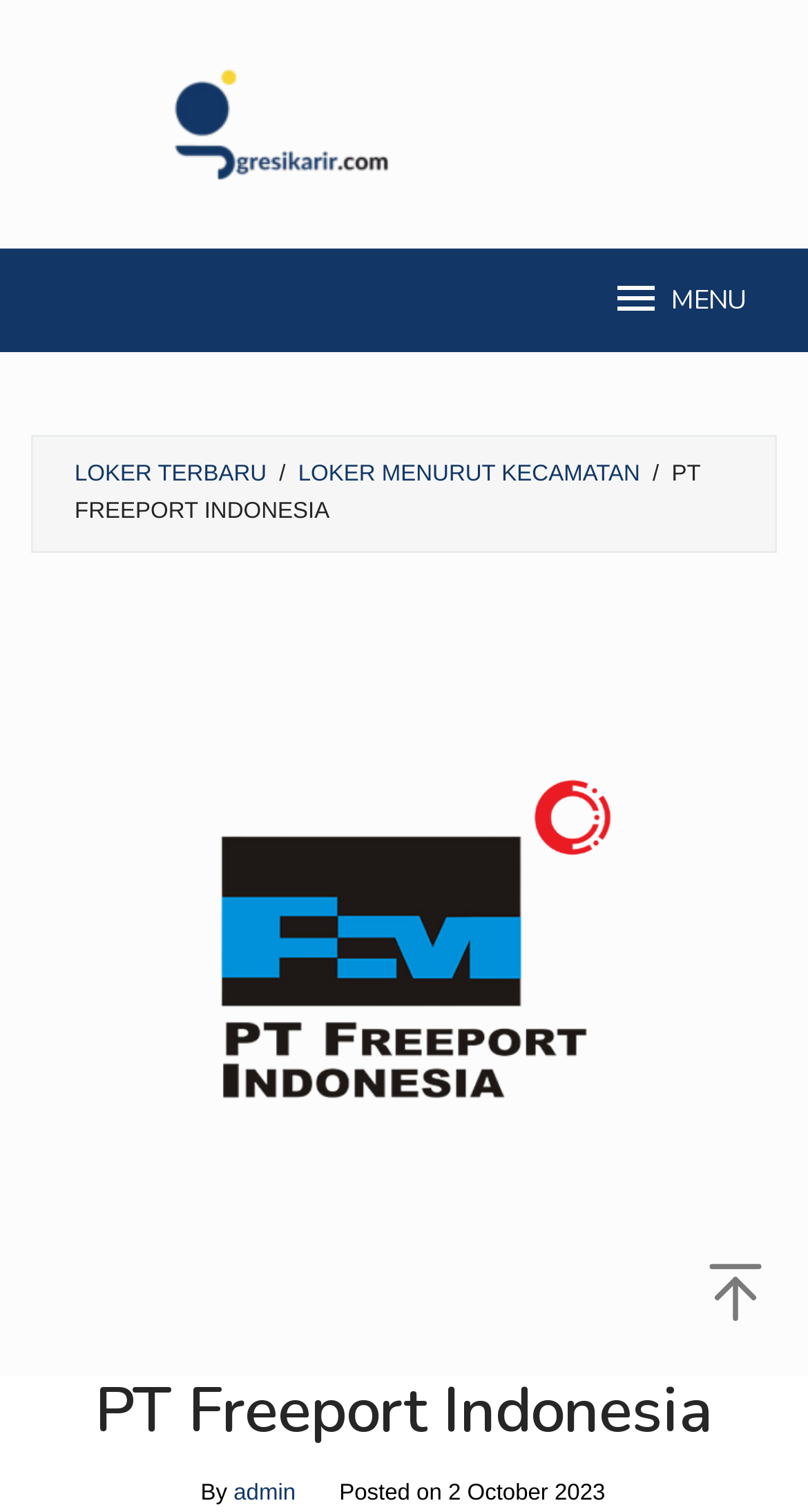Utilize the details in the image to thoroughly answer the following question: What is the purpose of the 'MENU' link?

The 'MENU' link is likely to be a navigation menu, allowing users to access other pages or sections of the website. This can be inferred from its position and label, which is a common convention in web design.